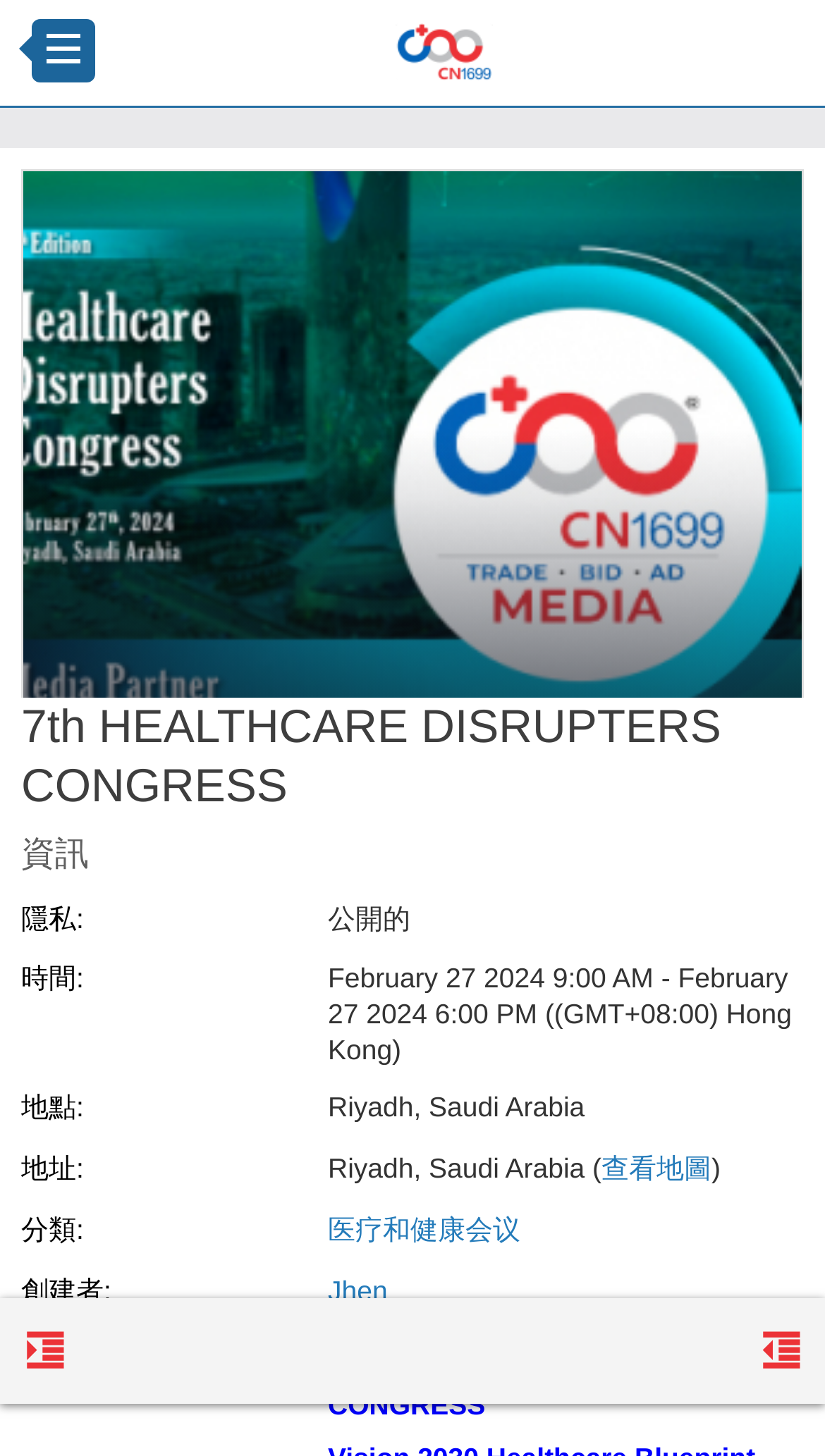Identify the title of the webpage and provide its text content.

7th HEALTHCARE DISRUPTERS CONGRESS